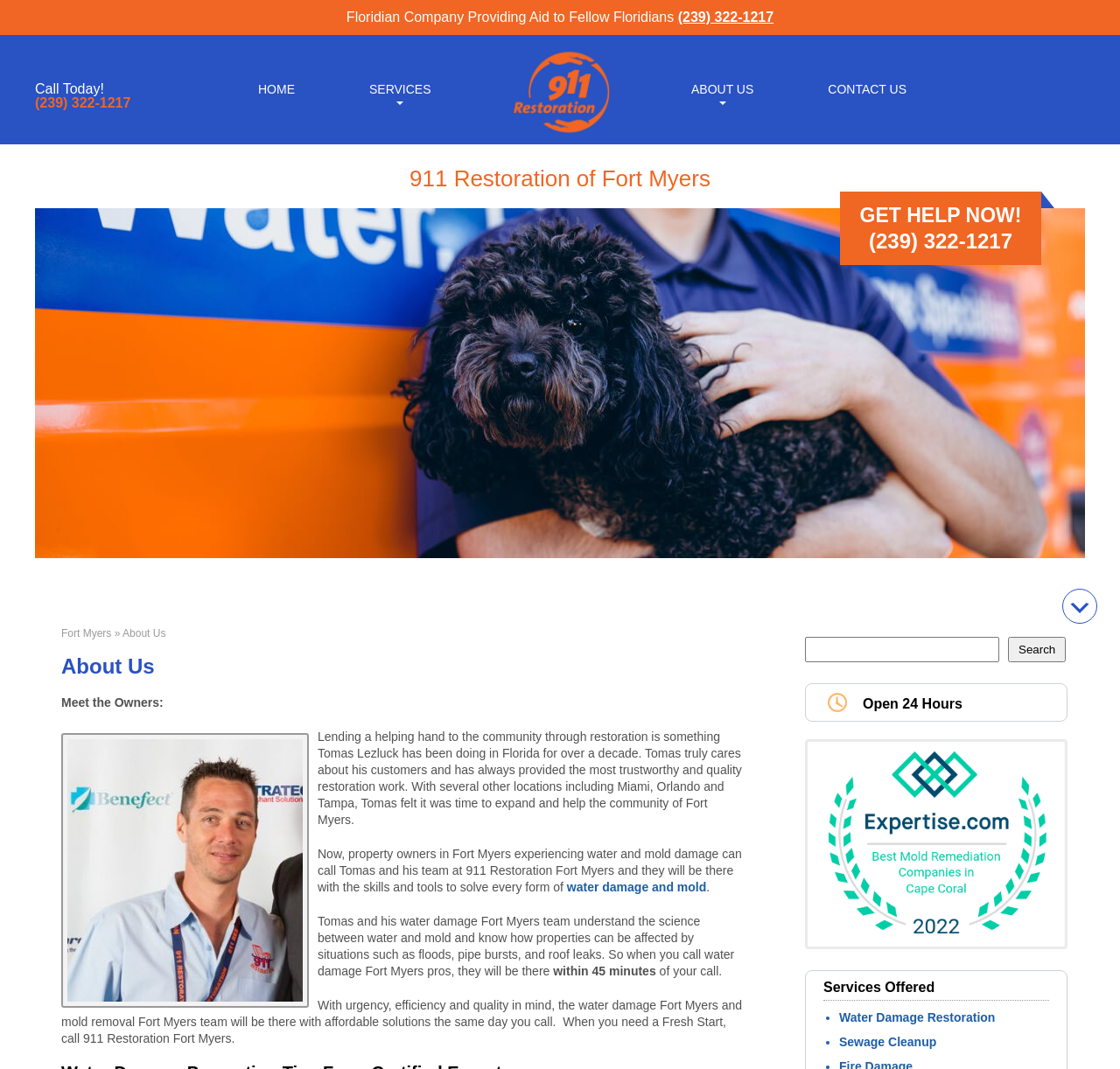Identify the bounding box for the described UI element. Provide the coordinates in (top-left x, top-left y, bottom-right x, bottom-right y) format with values ranging from 0 to 1: Contact Us

[0.731, 0.072, 0.817, 0.094]